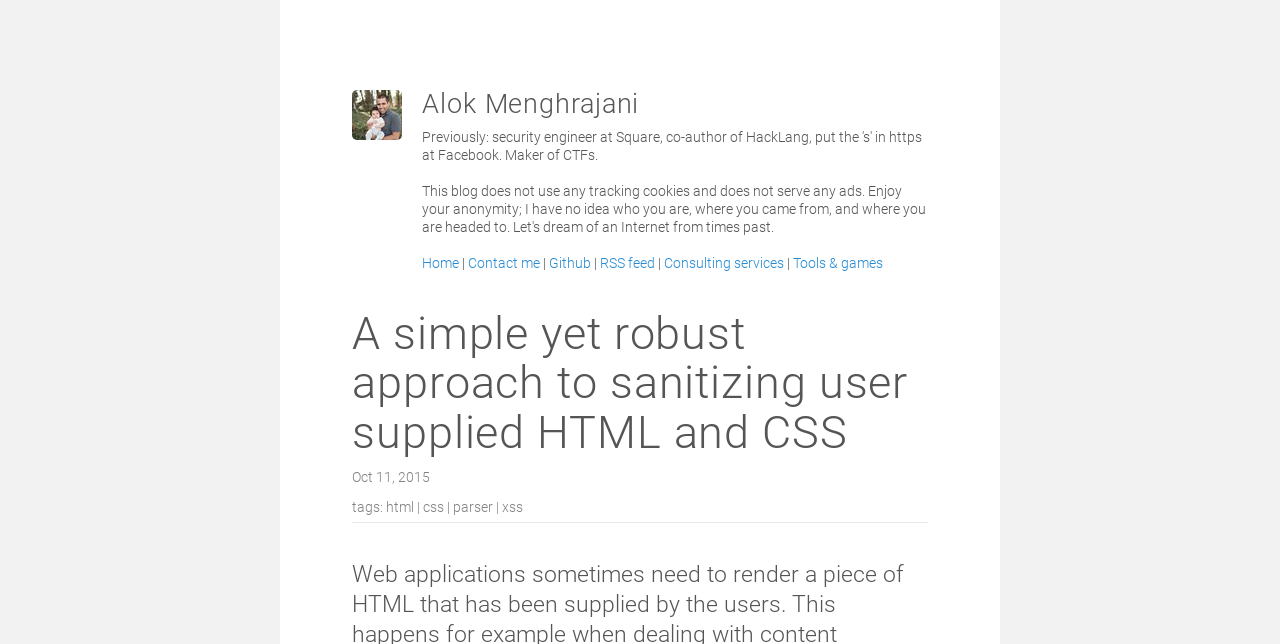Articulate a detailed summary of the webpage's content and design.

This webpage appears to be a personal website or blog, with a focus on the author's professional background and interests. At the top-left corner, there is an image, and next to it, a heading with the author's name, Alok Menghrajani, which is also a clickable link. 

Below the author's name, there is a navigation menu with several links, including "Home", "Contact me", "Github", "RSS feed", "Consulting services", and "Tools & games", separated by vertical lines. These links are positioned horizontally, taking up a significant portion of the top section of the page.

The main content of the page is headed by a title, "A simple yet robust approach to sanitizing user supplied HTML and CSS", which is also the title of the webpage. This title is positioned below the navigation menu. 

Further down, there is a timestamp, "Oct 11, 2015", and a list of tags, "html | css | parser | xss", which are likely related to the main content of the page. The meta description suggests that the author has a background in security engineering and has worked at prominent companies like Square and Facebook.